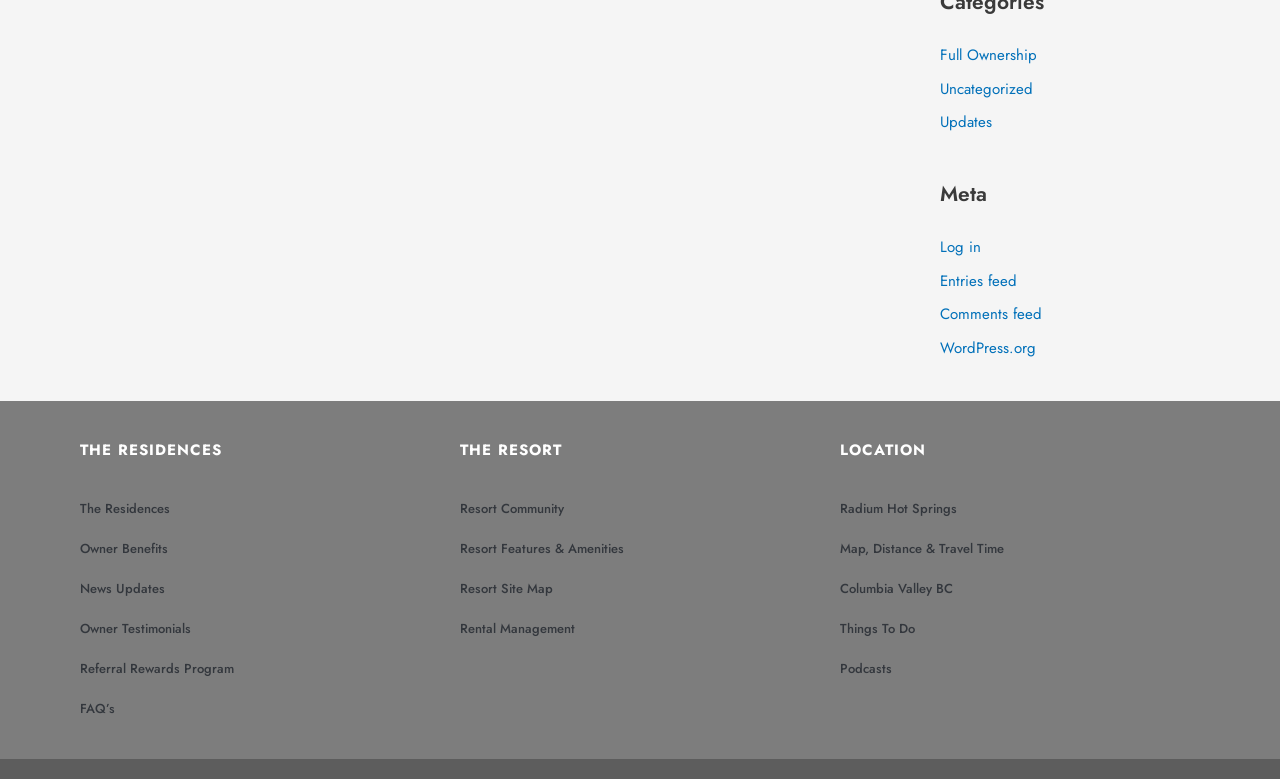Answer the following query with a single word or phrase:
What is the third link under the 'Categories' section?

Updates